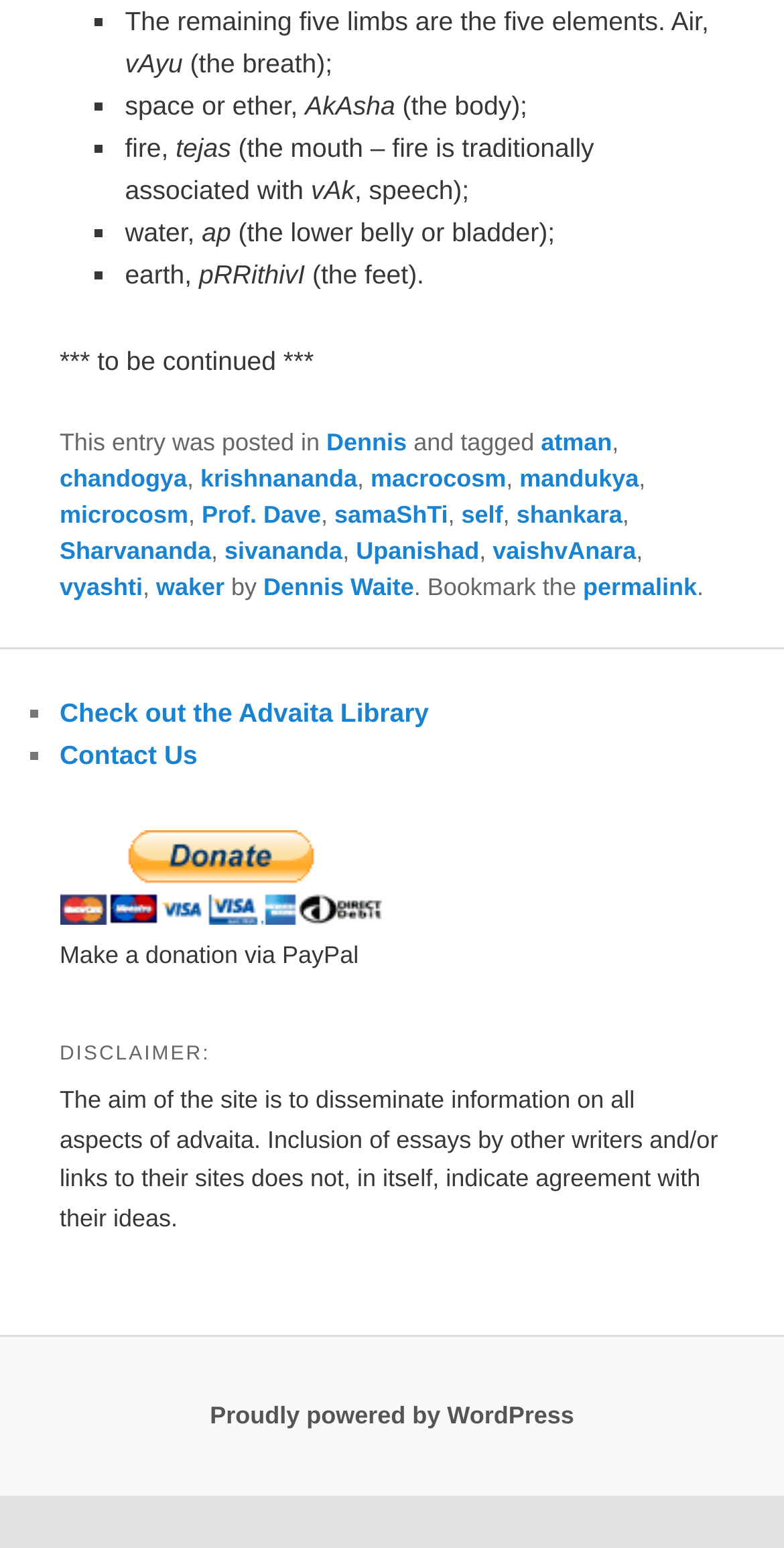Use the information in the screenshot to answer the question comprehensively: What is the name of the platform powering the site?

At the bottom of the page, I found a link 'Proudly powered by WordPress', which indicates that the site is powered by WordPress.